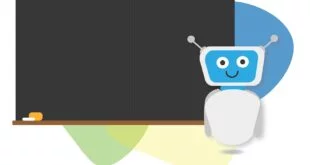What is resting on the ledge of the blackboard?
Can you provide a detailed and comprehensive answer to the question?

According to the caption, on the left side of the image, there is a yellow chalk piece resting on the ledge of the blackboard. This information is explicitly mentioned in the description, making it clear what object is resting on the ledge.